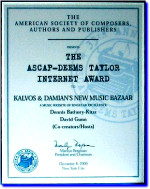Describe every detail you can see in the image.

This image features a prestigious award certificate from the American Society of Composers, Authors, and Publishers (ASCAP) commemorating the ASCAP-Deems Taylor Internet Award. The award recognizes the excellence of "Kalvos & Damian's New Music Bazaar," highlighting the contributions of Dennis Barney-Katz and David Green as the creators of this notable project. The certificate is dated December 6, 2000, and is presented in an elegant design, emphasizing the significance of the accolade within the music community. The background includes a faint watermark consistent with official documents, enhancing its formal presentation.